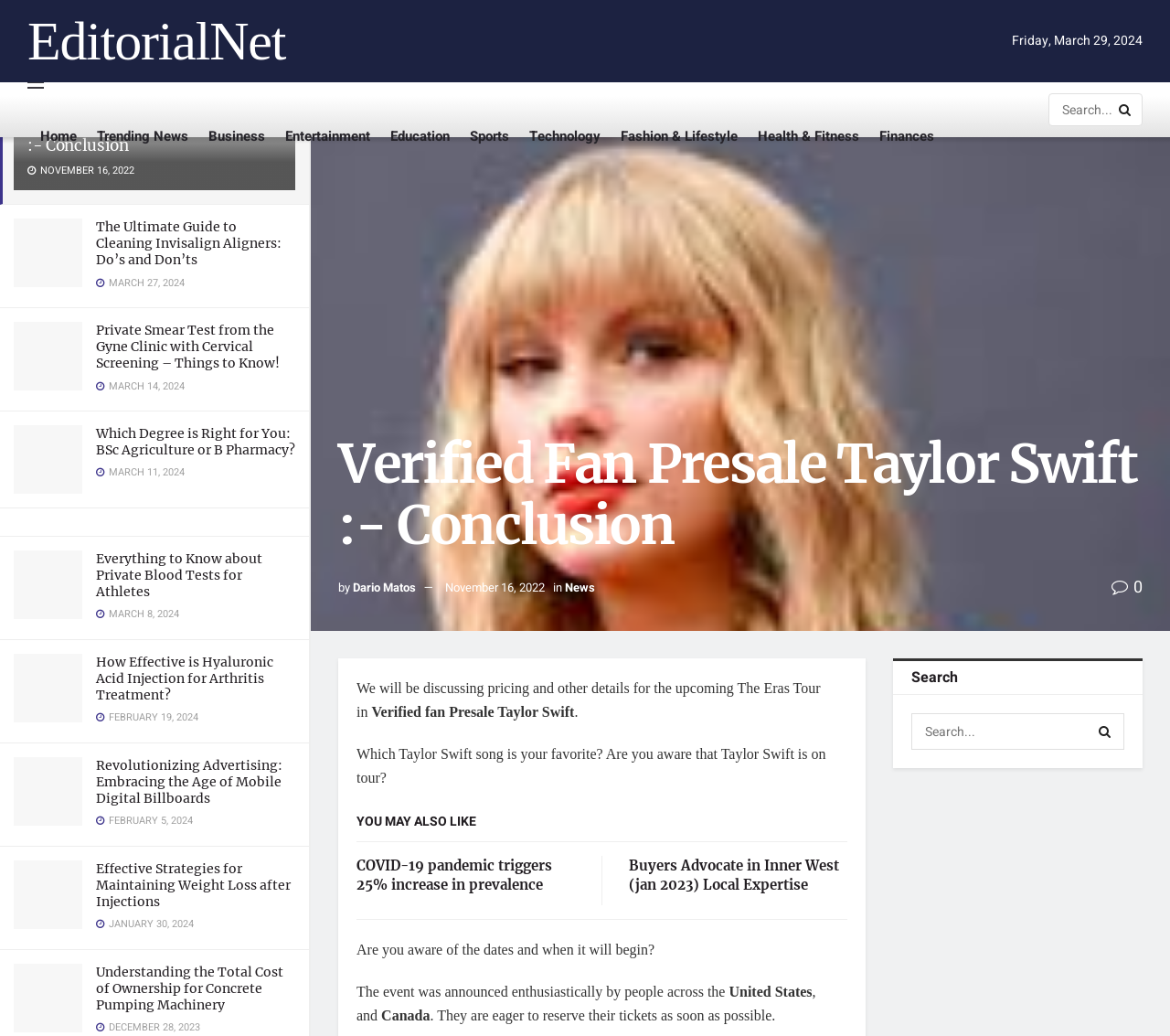Determine the bounding box coordinates in the format (top-left x, top-left y, bottom-right x, bottom-right y). Ensure all values are floating point numbers between 0 and 1. Identify the bounding box of the UI element described by: name="s" placeholder="Search..."

[0.896, 0.09, 0.977, 0.122]